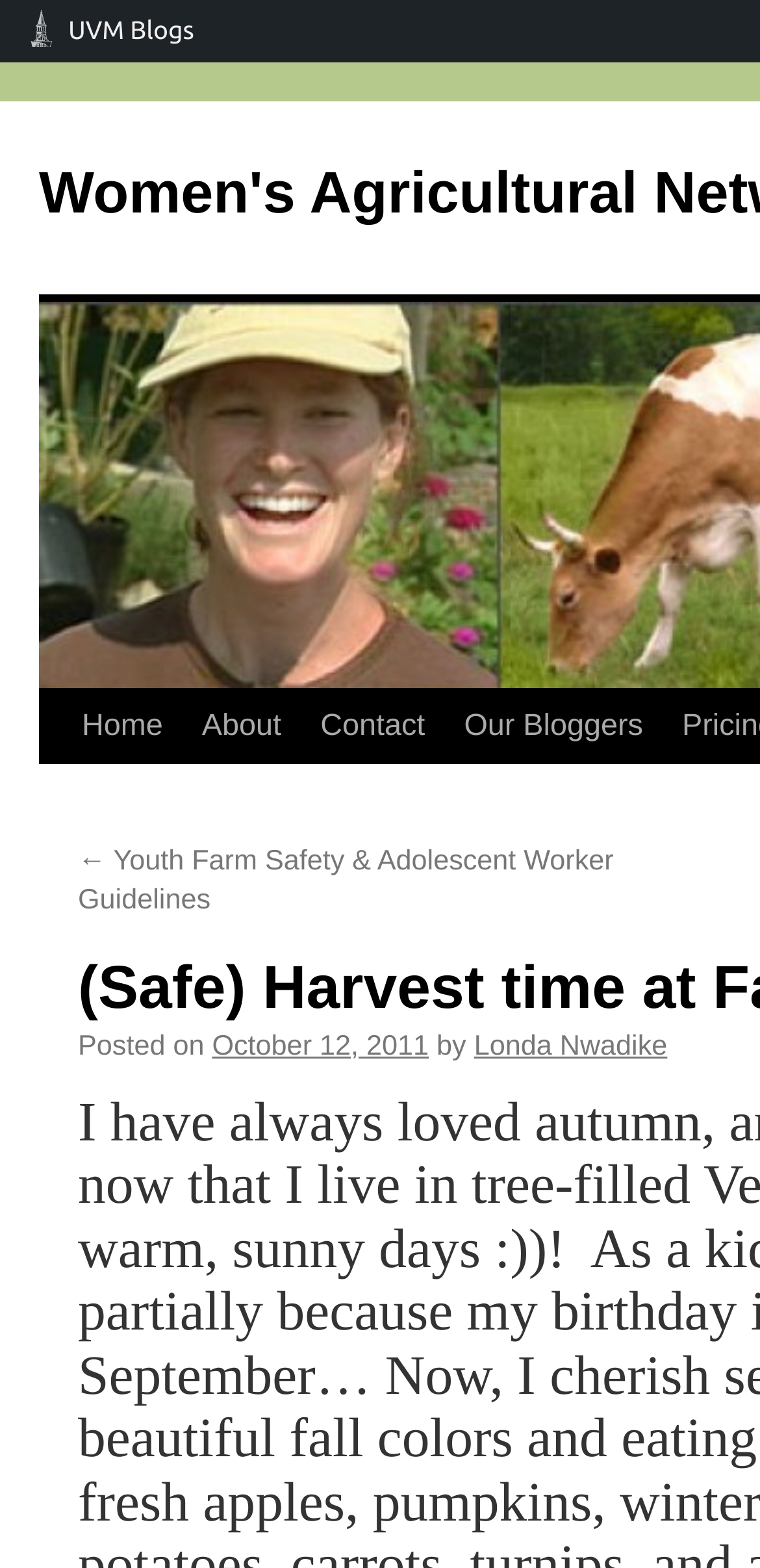Can you identify and provide the main heading of the webpage?

(Safe) Harvest time at Farmers Markets!